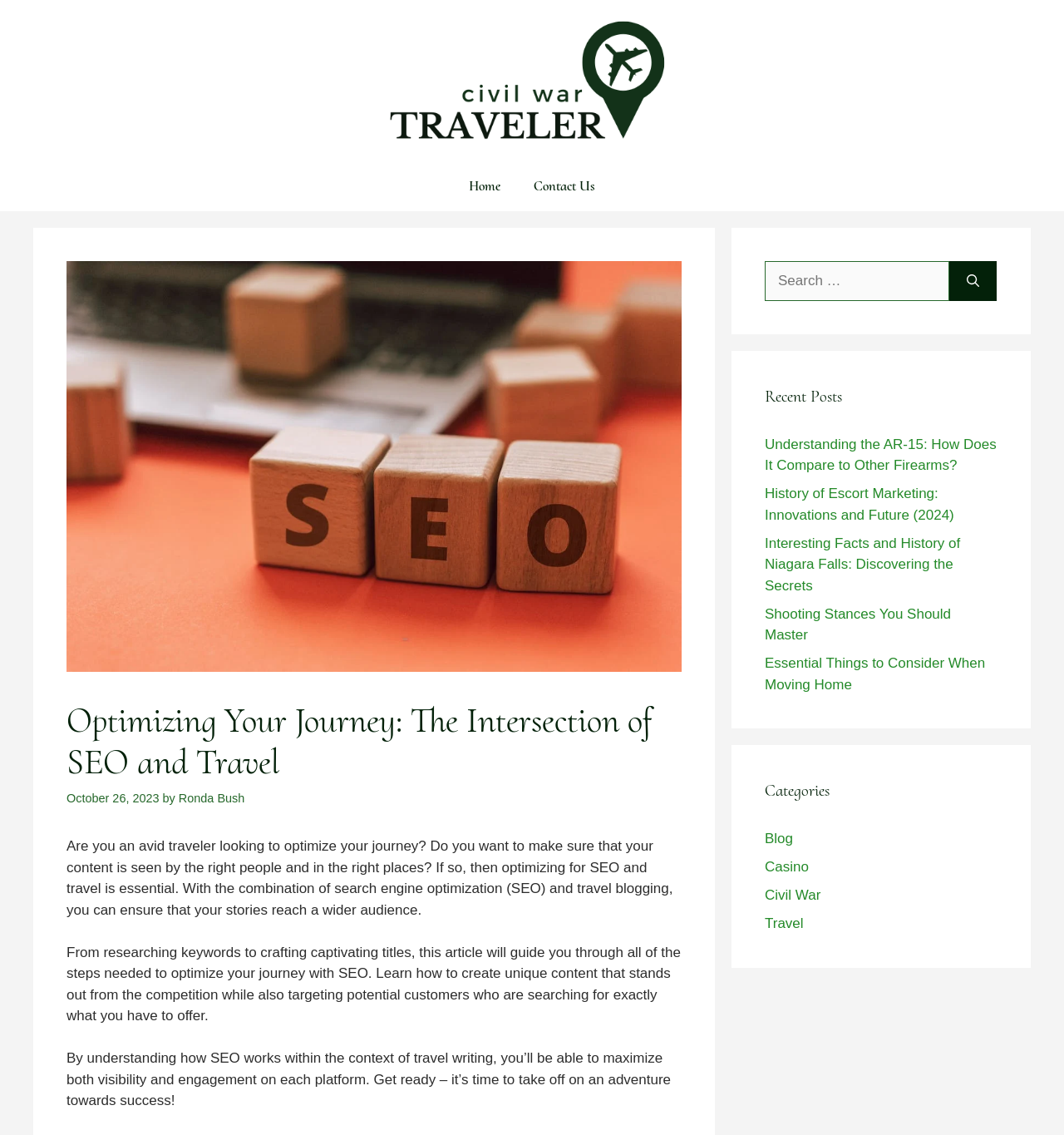Please identify the bounding box coordinates of the area that needs to be clicked to fulfill the following instruction: "Contact us."

[0.486, 0.142, 0.575, 0.186]